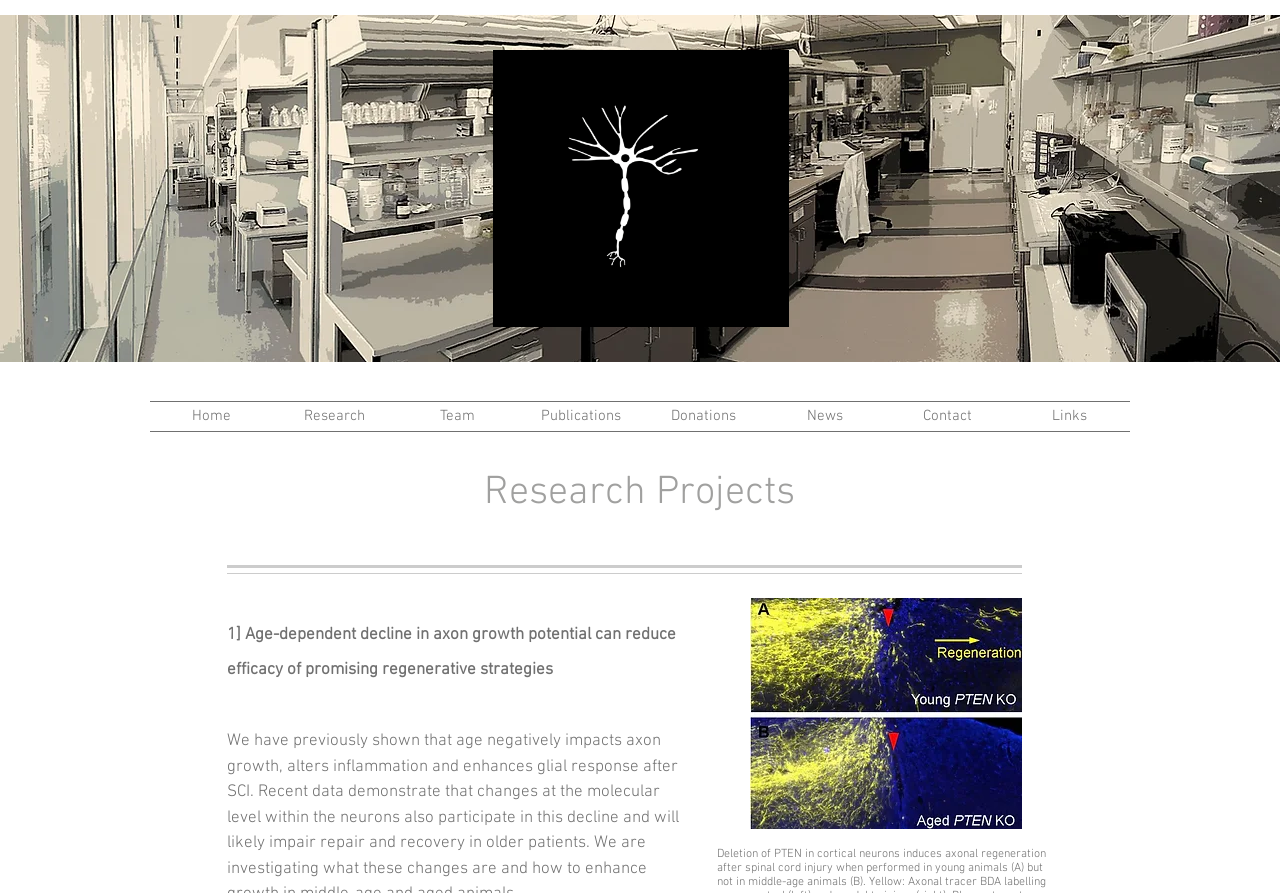Provide the bounding box coordinates of the UI element that matches the description: "Click here".

None